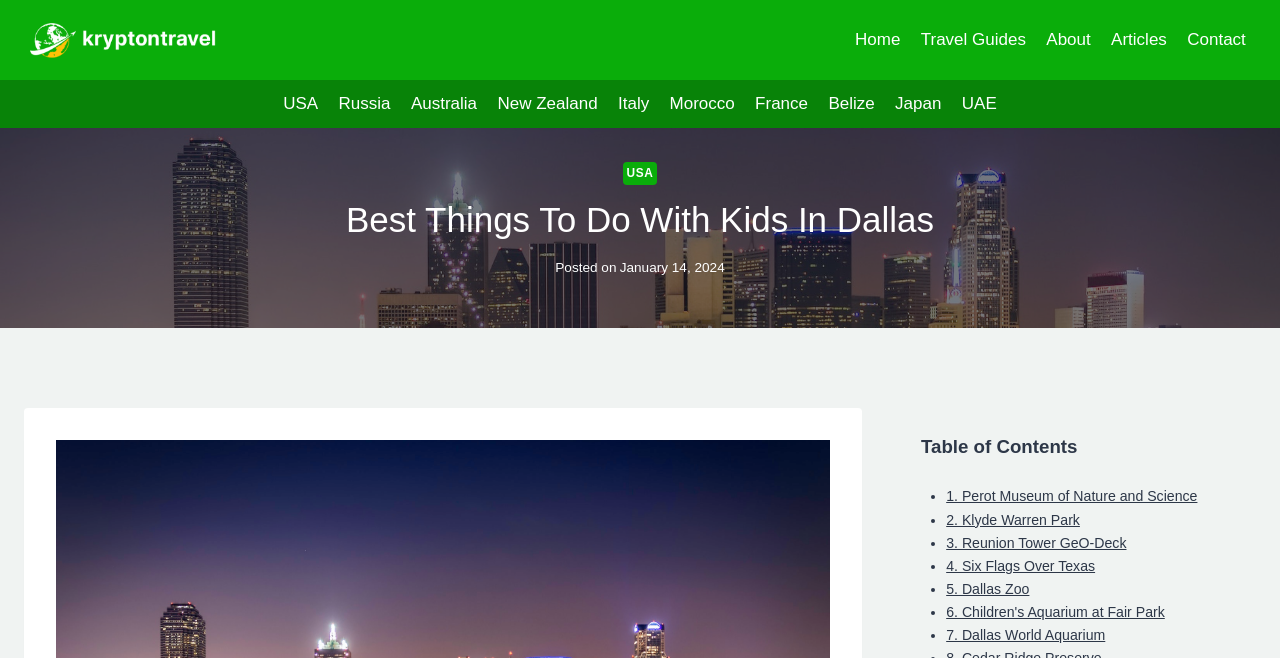Please identify the webpage's heading and generate its text content.

Best Things To Do With Kids In Dallas